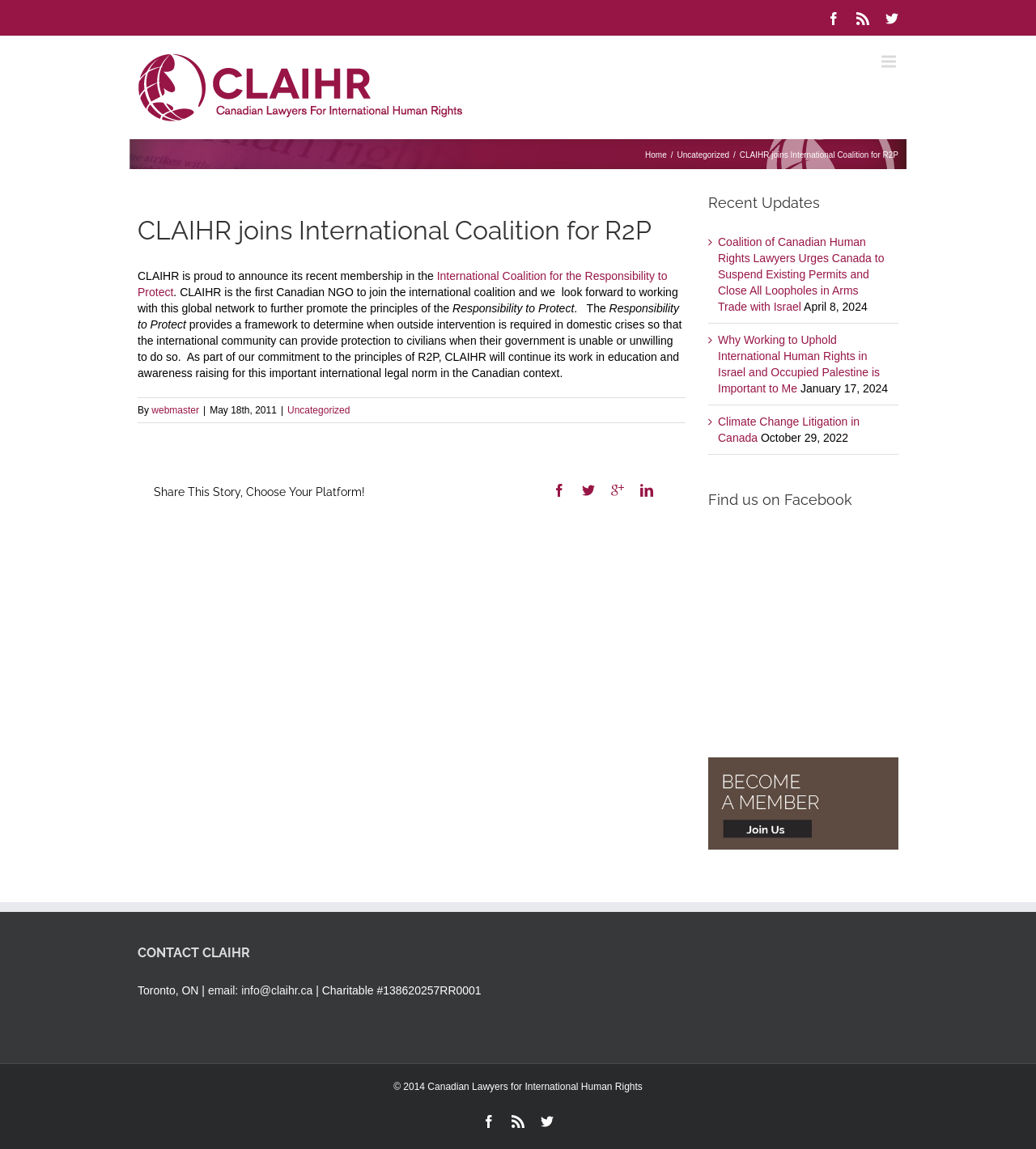Please answer the following question using a single word or phrase: 
What is the purpose of R2P?

Protect civilians